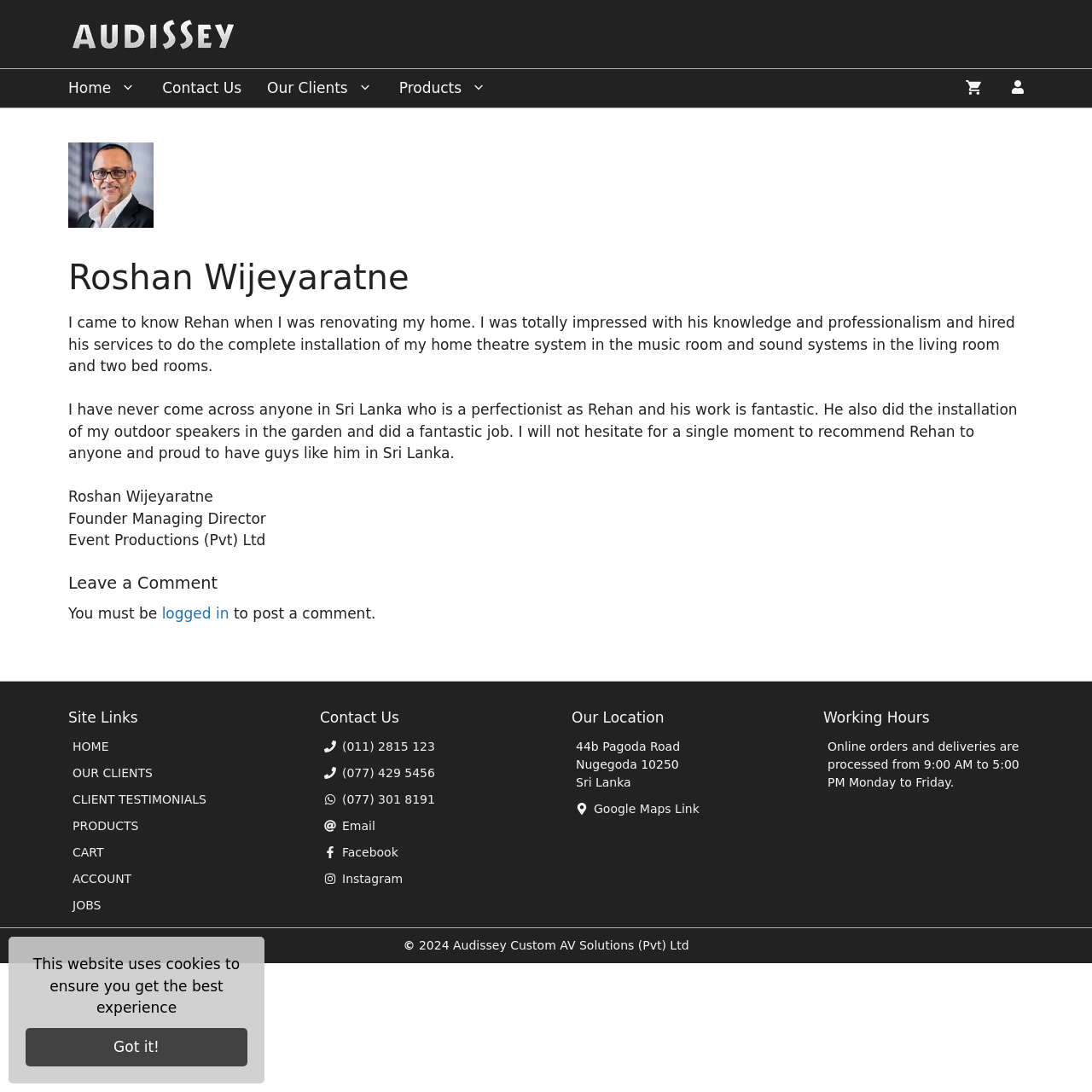Give a detailed overview of the webpage's appearance and contents.

This webpage is about Roshan Wijeyaratne, the founder and managing director of Event Productions (Pvt) Ltd. At the top of the page, there is a banner with the site's name, "Audissey Custom AV Solutions", accompanied by an image of the logo. Below the banner, there is a navigation menu with links to "Home", "Contact Us", "Our Clients", "Products", and more.

The main content of the page is an article about Roshan Wijeyaratne, featuring an image of him. The article is divided into several sections. The first section is a testimonial about Rehan, praising his professionalism and work quality. The second section is another testimonial, also praising Rehan's work. Below these testimonials, there is a heading "Roshan Wijeyaratne" and two lines of text describing his position.

Further down the page, there is a section with a heading "Leave a Comment" and a message indicating that users must be logged in to post a comment. Below this section, there are links to "Site Links", including "HOME", "OUR CLIENTS", "CLIENT TESTIMONIALS", and more.

On the right side of the page, there is a section with contact information, including phone numbers, an email address, and links to Facebook and Instagram. Below this section, there is a section with the company's location, including an address and a link to Google Maps. There is also a section with the company's working hours.

At the bottom of the page, there is a copyright notice and a message about the website using cookies. There is also a button to acknowledge the cookie notice.